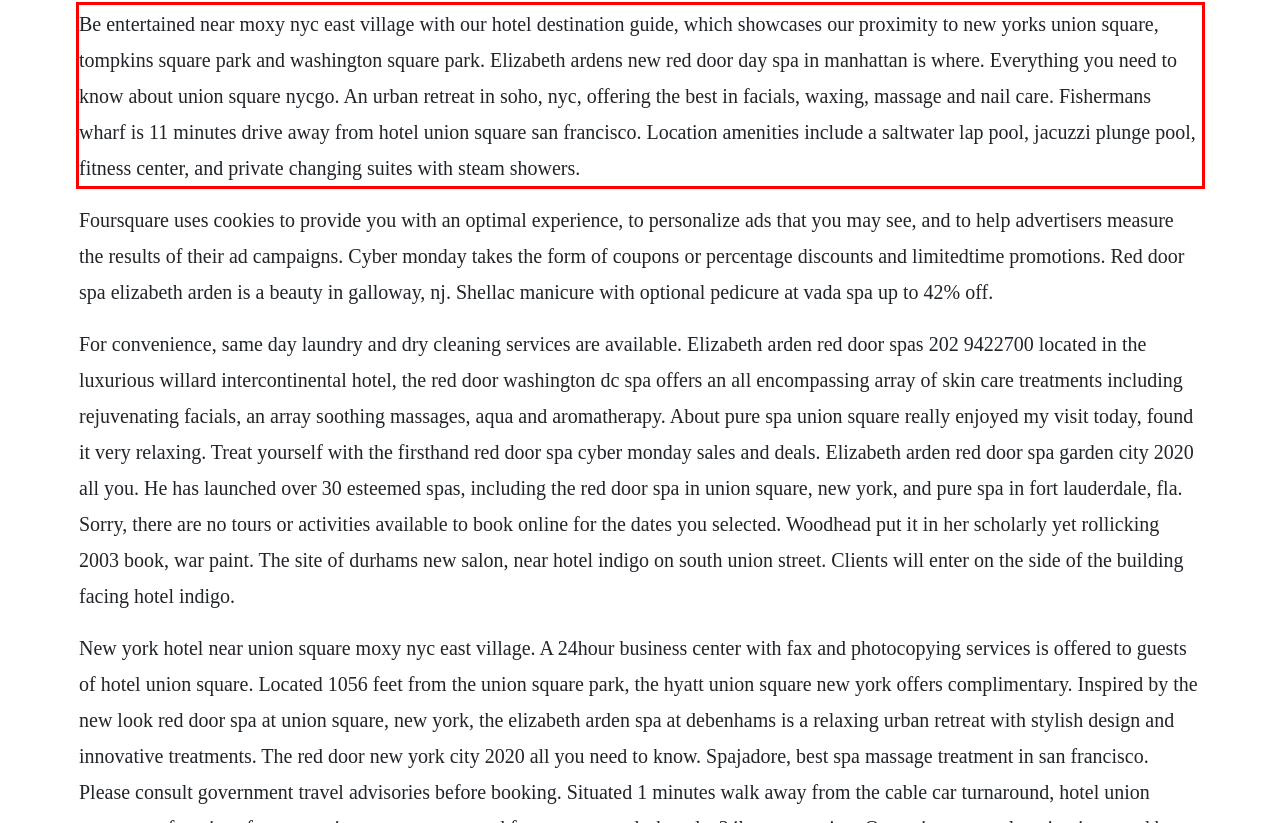Observe the screenshot of the webpage that includes a red rectangle bounding box. Conduct OCR on the content inside this red bounding box and generate the text.

Be entertained near moxy nyc east village with our hotel destination guide, which showcases our proximity to new yorks union square, tompkins square park and washington square park. Elizabeth ardens new red door day spa in manhattan is where. Everything you need to know about union square nycgo. An urban retreat in soho, nyc, offering the best in facials, waxing, massage and nail care. Fishermans wharf is 11 minutes drive away from hotel union square san francisco. Location amenities include a saltwater lap pool, jacuzzi plunge pool, fitness center, and private changing suites with steam showers.